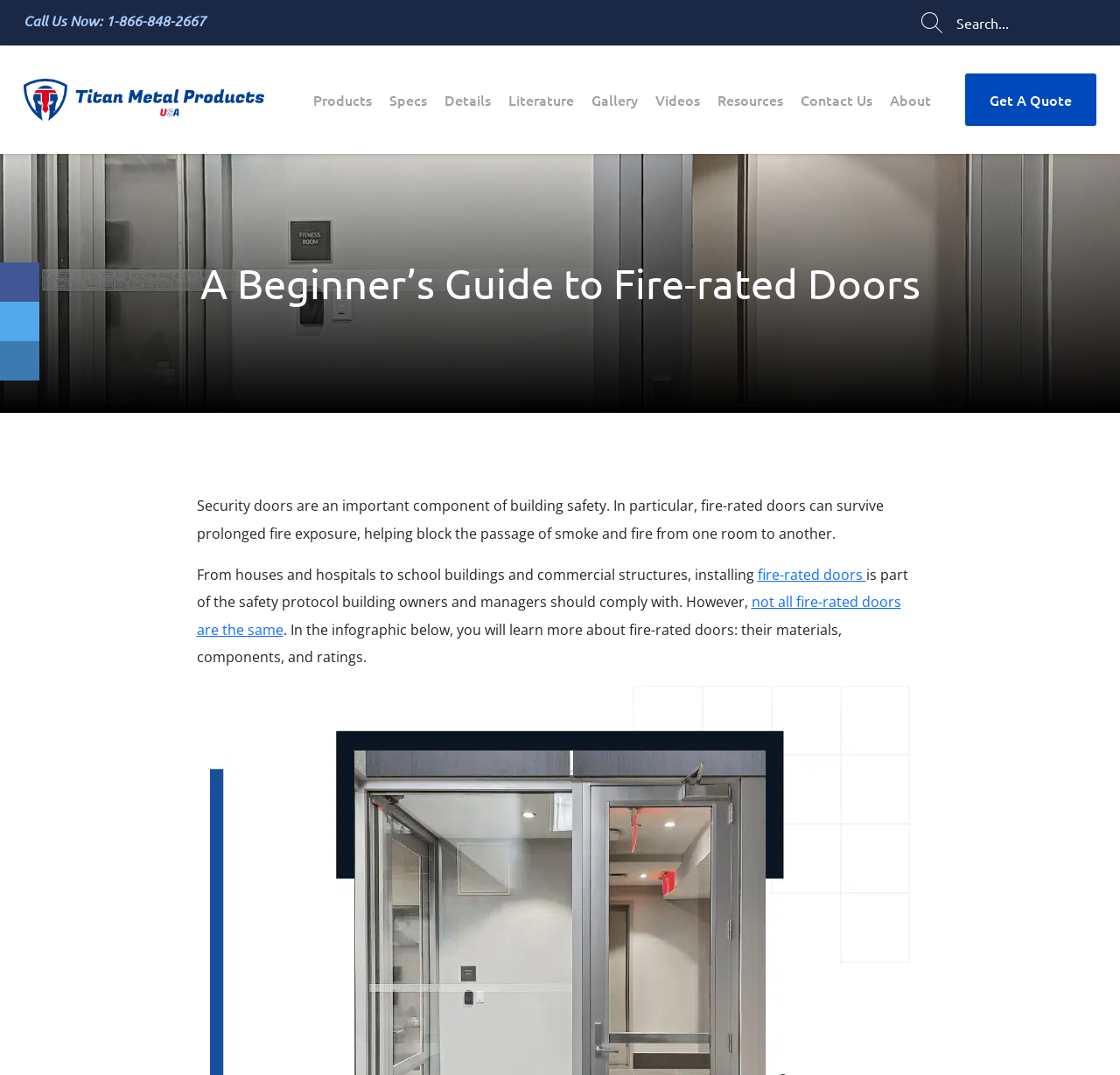Please find the bounding box coordinates for the clickable element needed to perform this instruction: "Learn about fire-rated doors".

[0.676, 0.526, 0.773, 0.544]